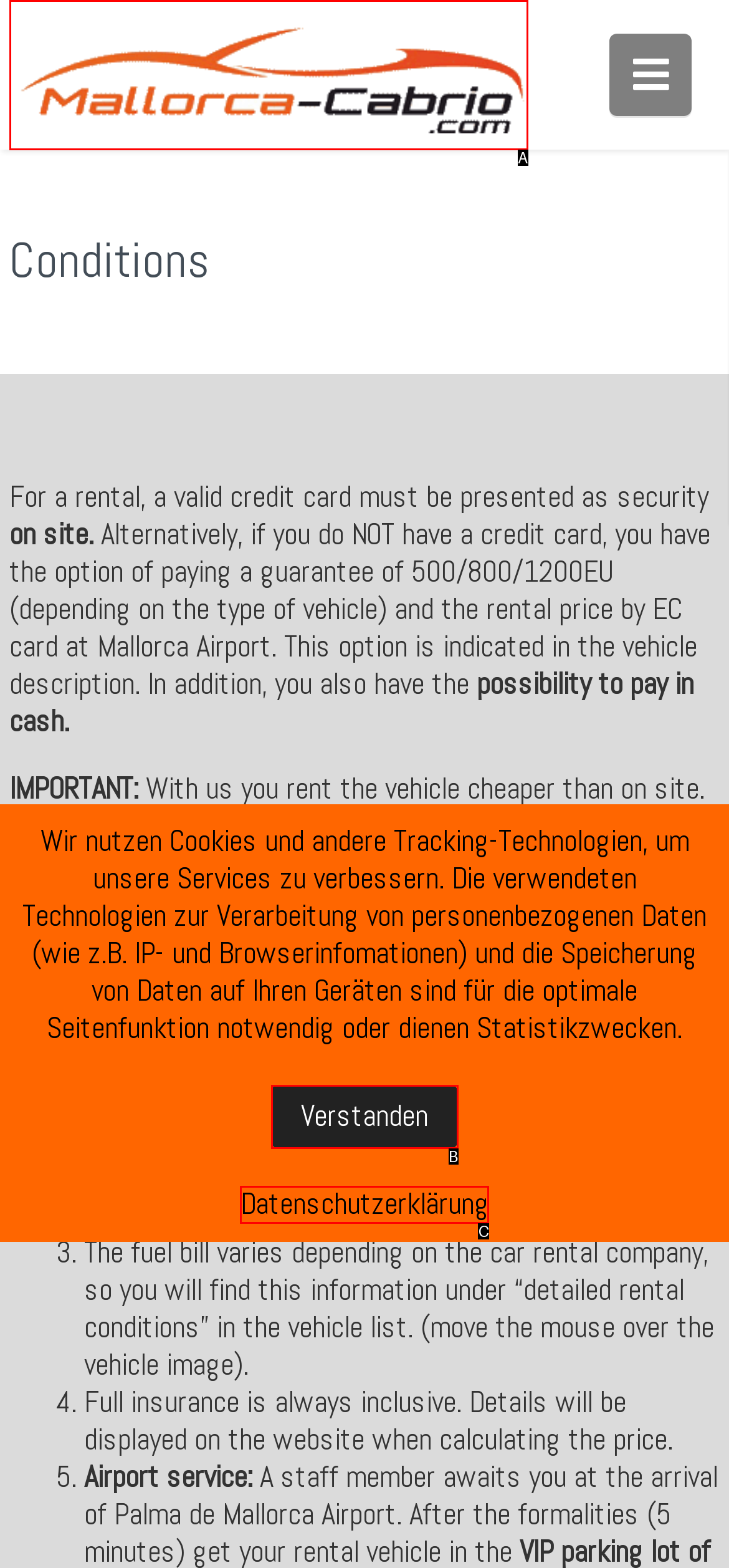From the given choices, identify the element that matches: Verstanden
Answer with the letter of the selected option.

B